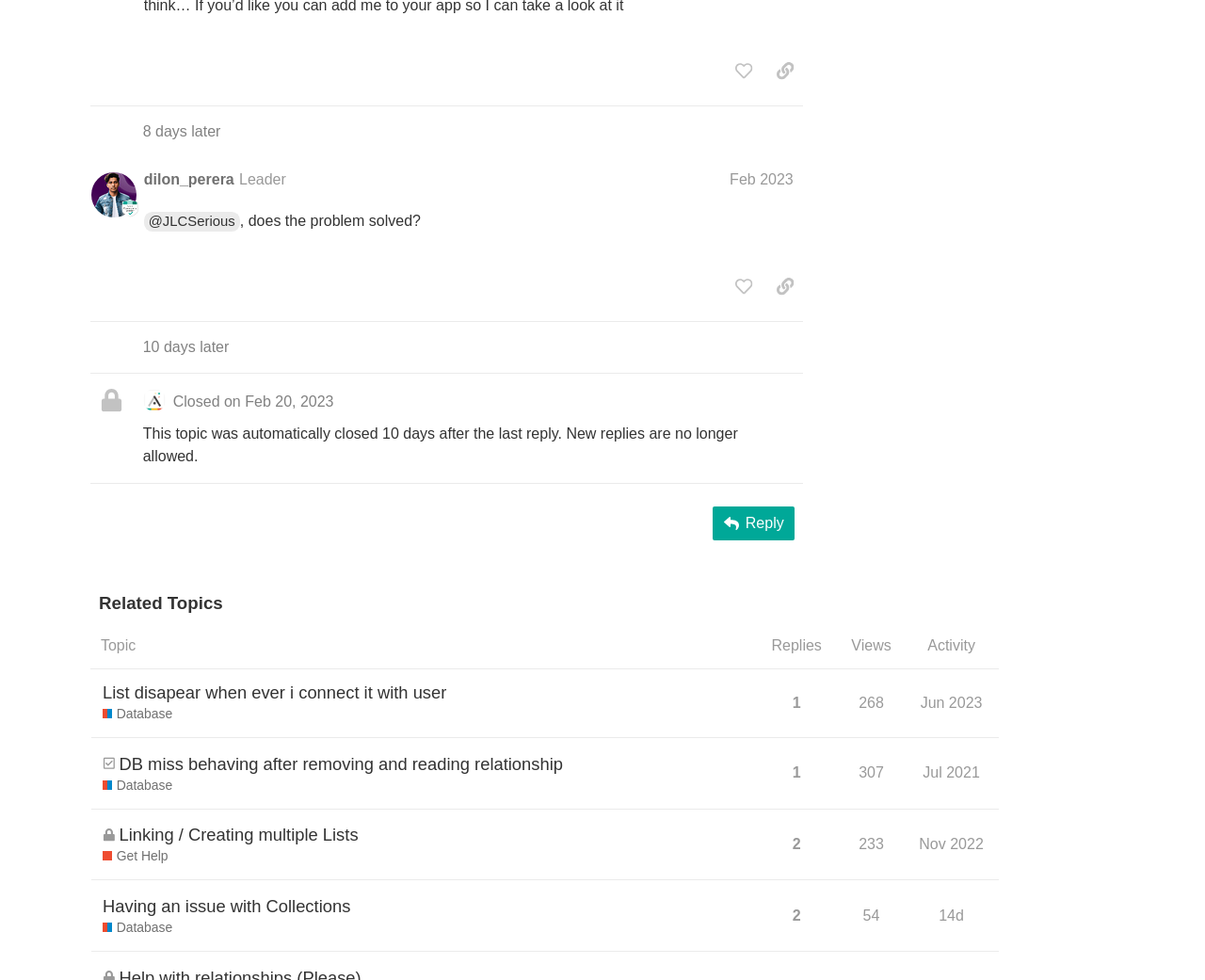Specify the bounding box coordinates of the element's area that should be clicked to execute the given instruction: "reply to the topic". The coordinates should be four float numbers between 0 and 1, i.e., [left, top, right, bottom].

[0.592, 0.516, 0.659, 0.551]